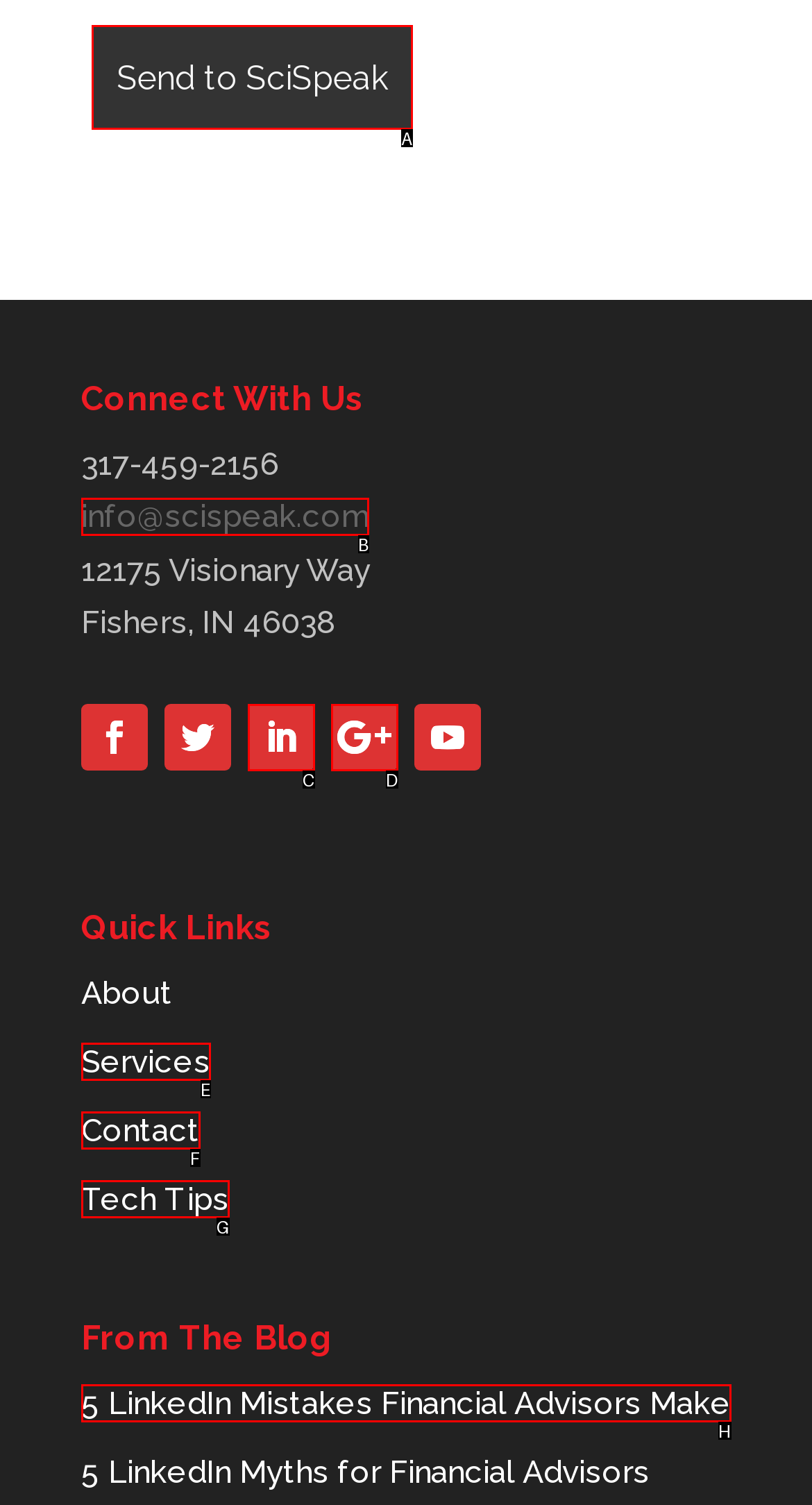Identify the correct HTML element to click for the task: Read the blog post '5 LinkedIn Mistakes Financial Advisors Make'. Provide the letter of your choice.

H